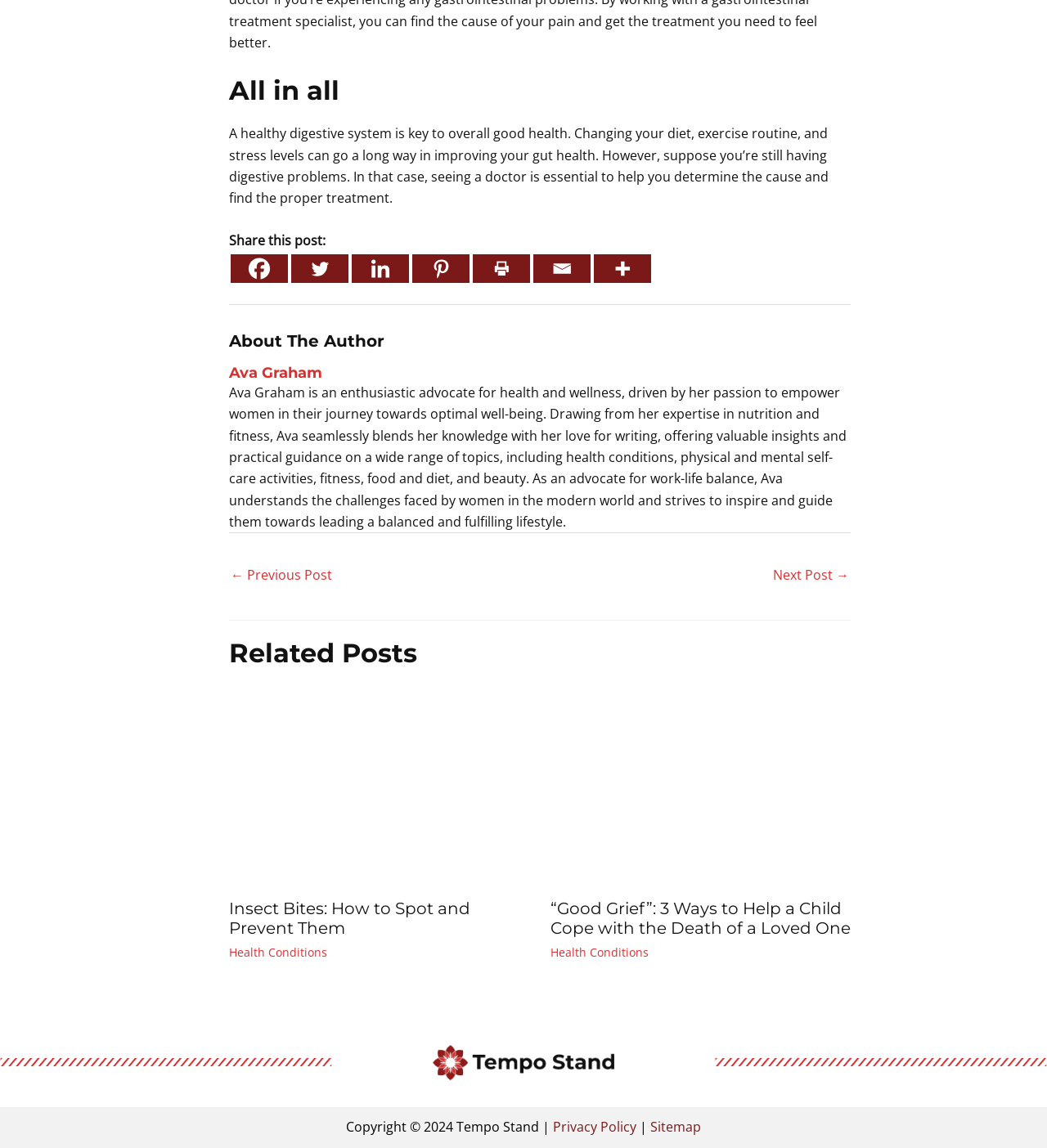Find the coordinates for the bounding box of the element with this description: "← Previous Post".

[0.22, 0.489, 0.317, 0.516]